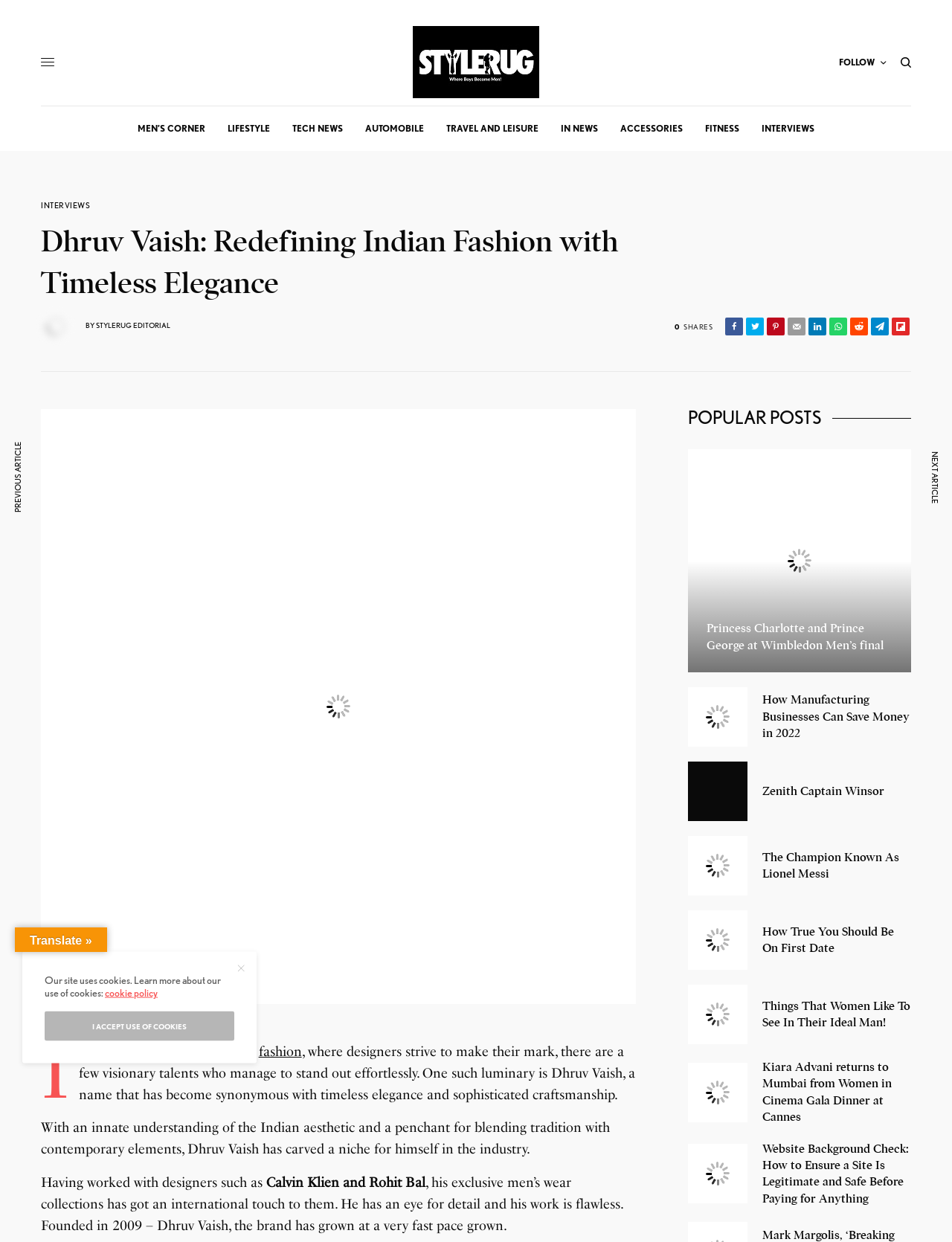Identify the bounding box coordinates for the element you need to click to achieve the following task: "View the 'POPULAR POSTS'". The coordinates must be four float values ranging from 0 to 1, formatted as [left, top, right, bottom].

[0.723, 0.328, 0.862, 0.345]